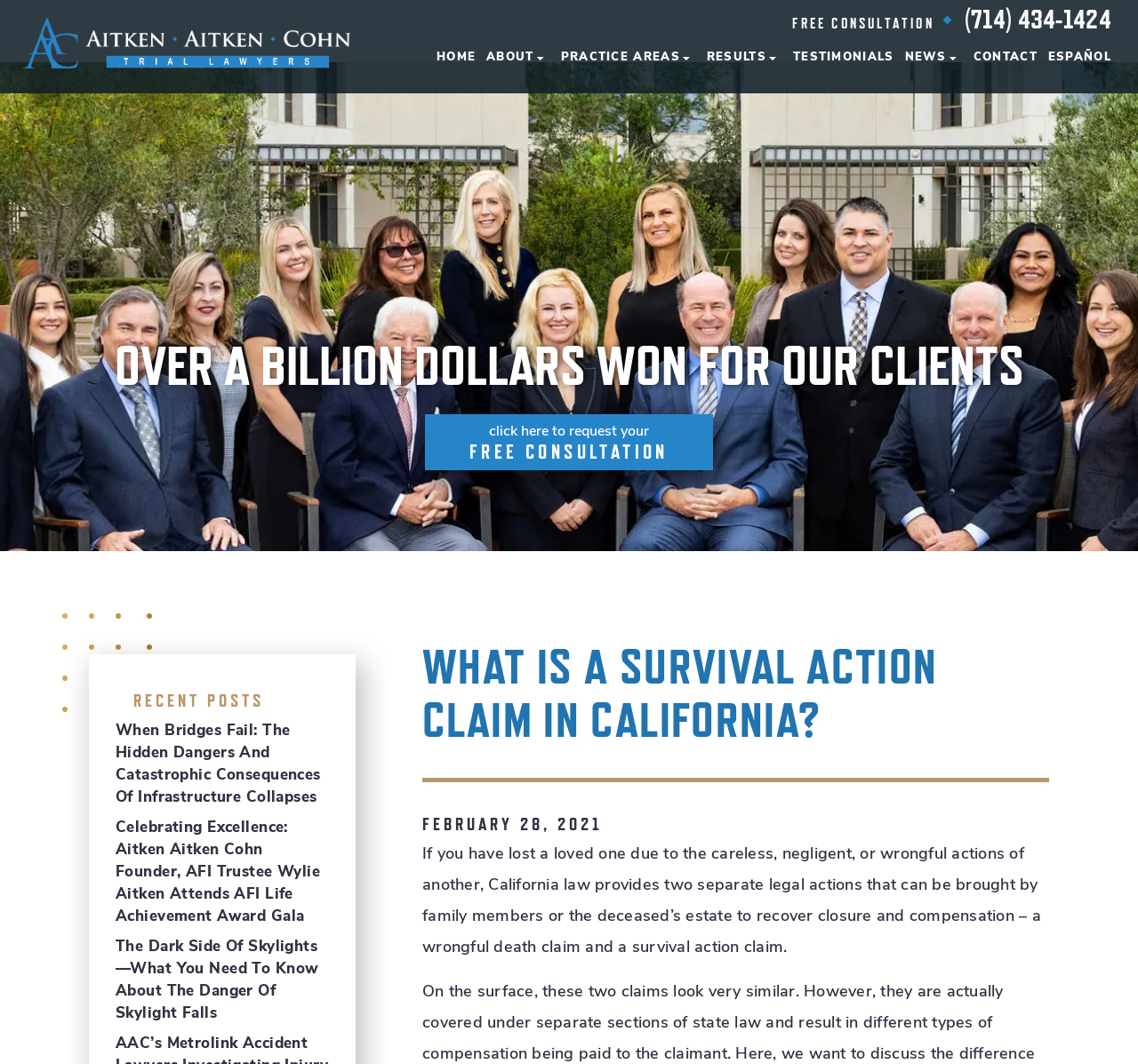Using the format (top-left x, top-left y, bottom-right x, bottom-right y), and given the element description, identify the bounding box coordinates within the screenshot: View All +

[0.493, 0.442, 0.727, 0.483]